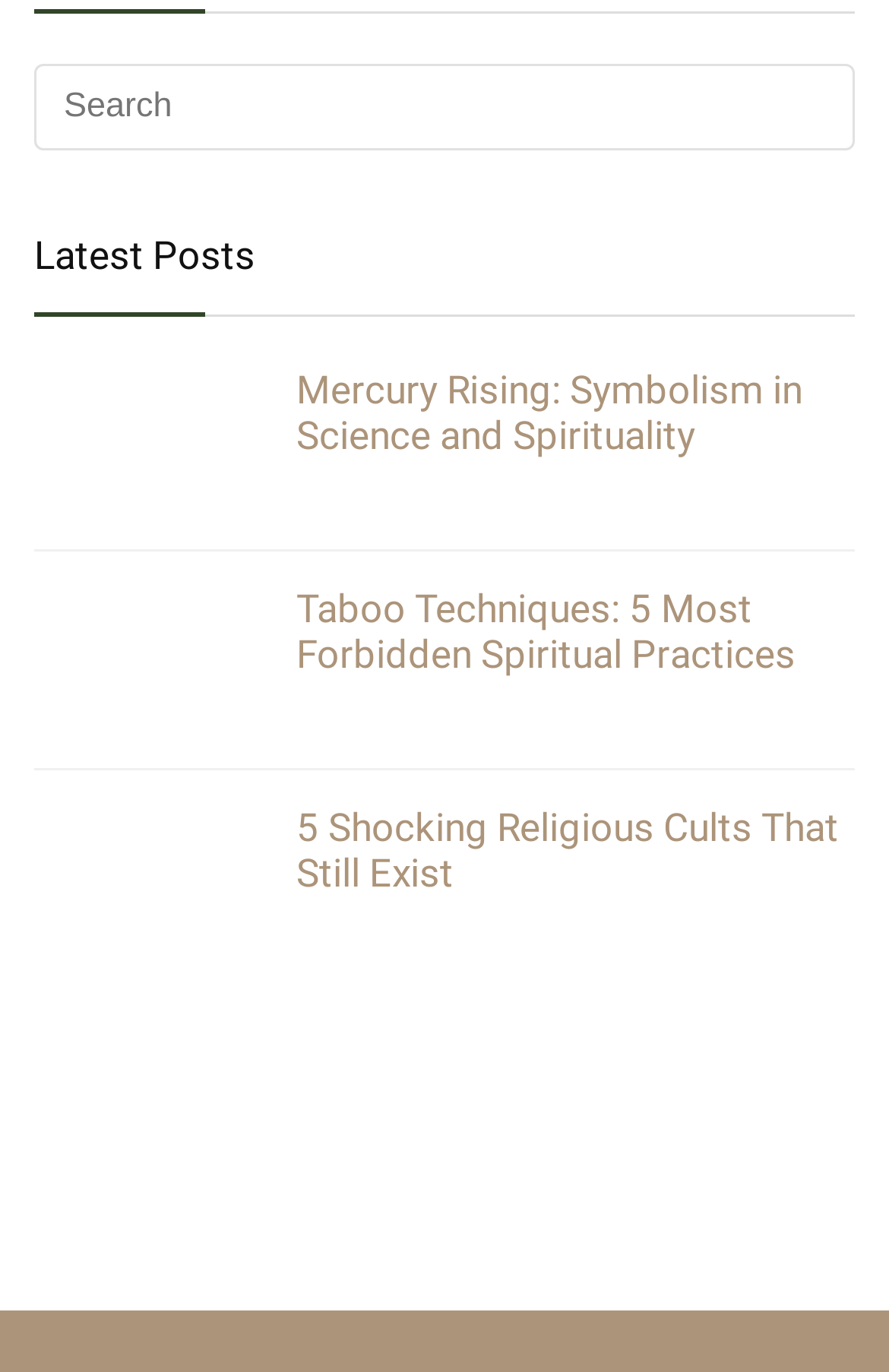Identify the bounding box coordinates for the element you need to click to achieve the following task: "Go to Fishing Baits". The coordinates must be four float values ranging from 0 to 1, formatted as [left, top, right, bottom].

None